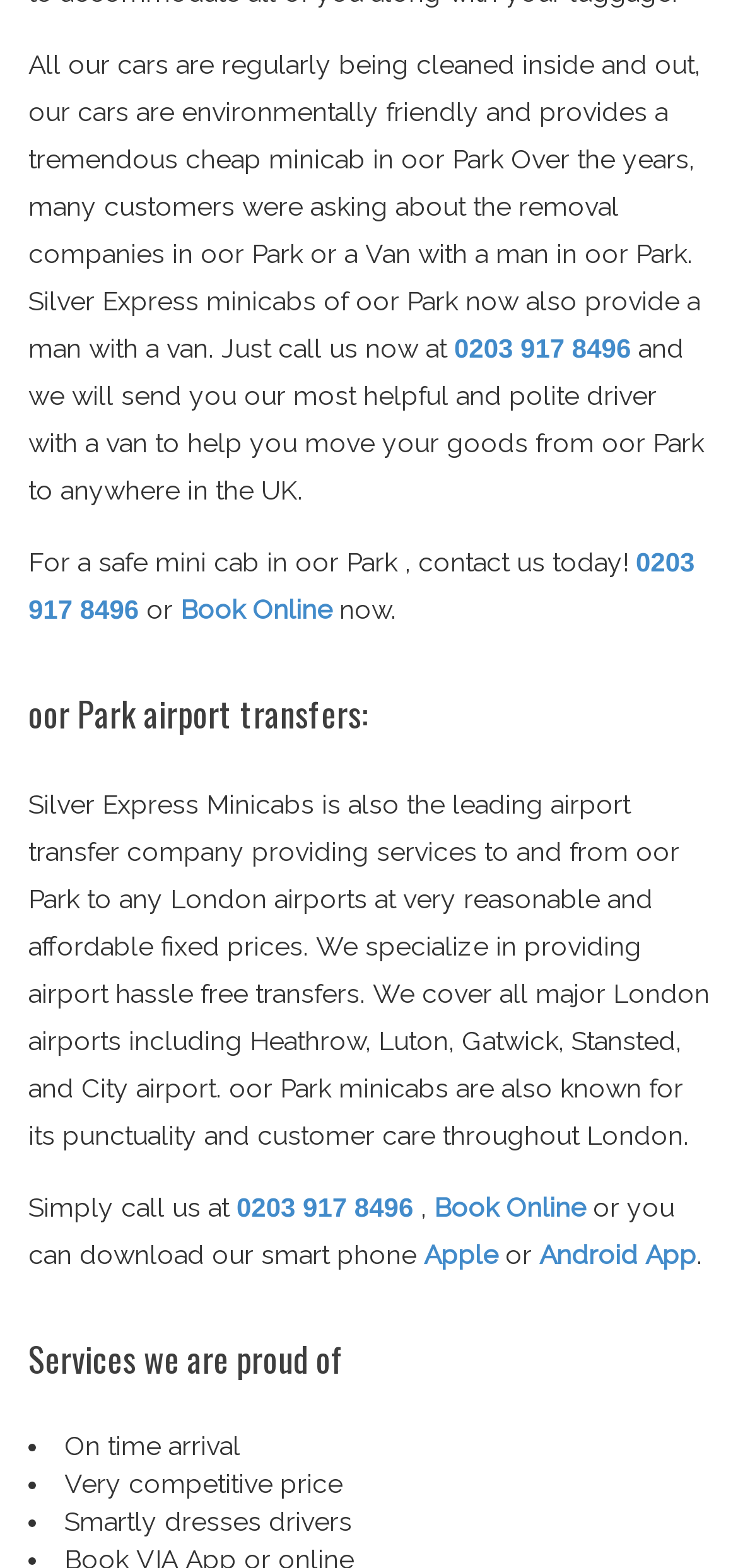Find the bounding box coordinates for the HTML element specified by: "Terms and Conditions".

None